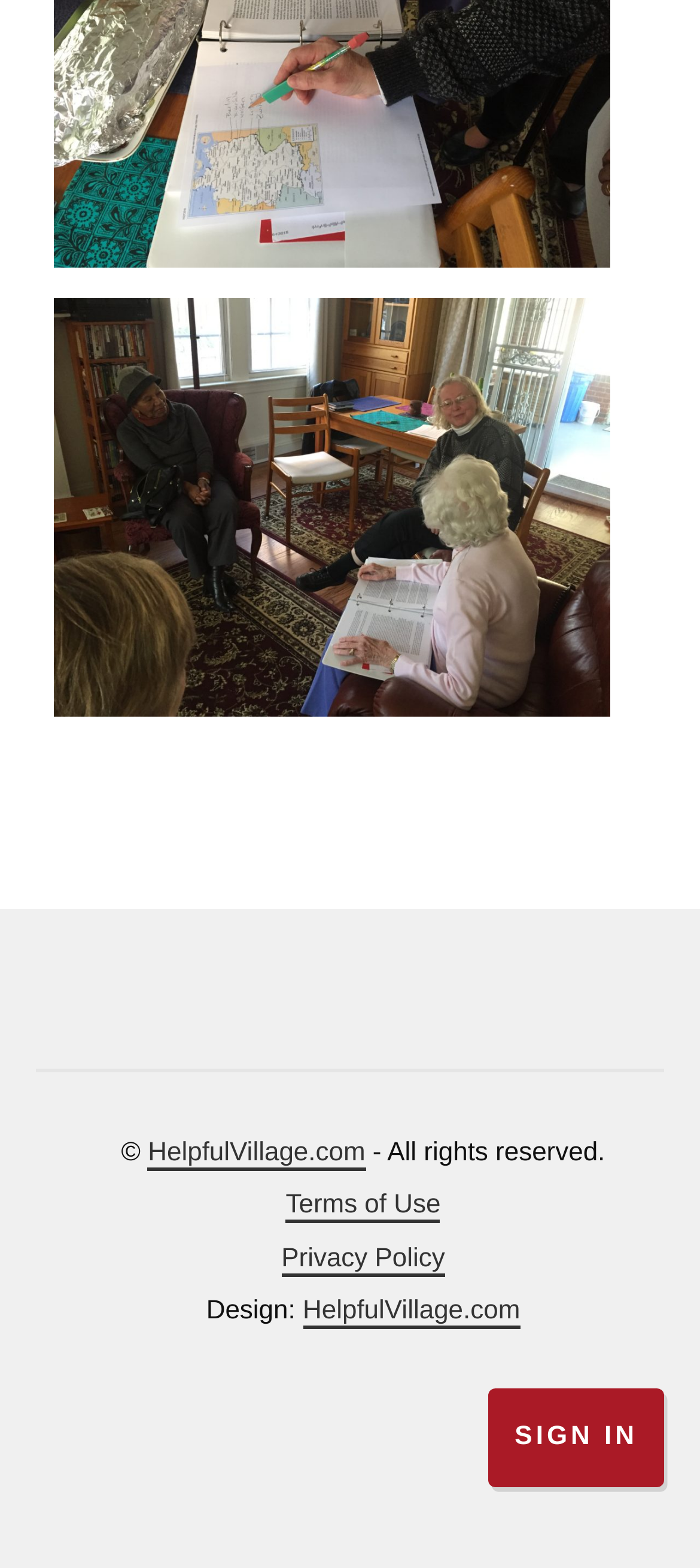Give the bounding box coordinates for this UI element: "Privacy Policy". The coordinates should be four float numbers between 0 and 1, arranged as [left, top, right, bottom].

[0.402, 0.794, 0.636, 0.814]